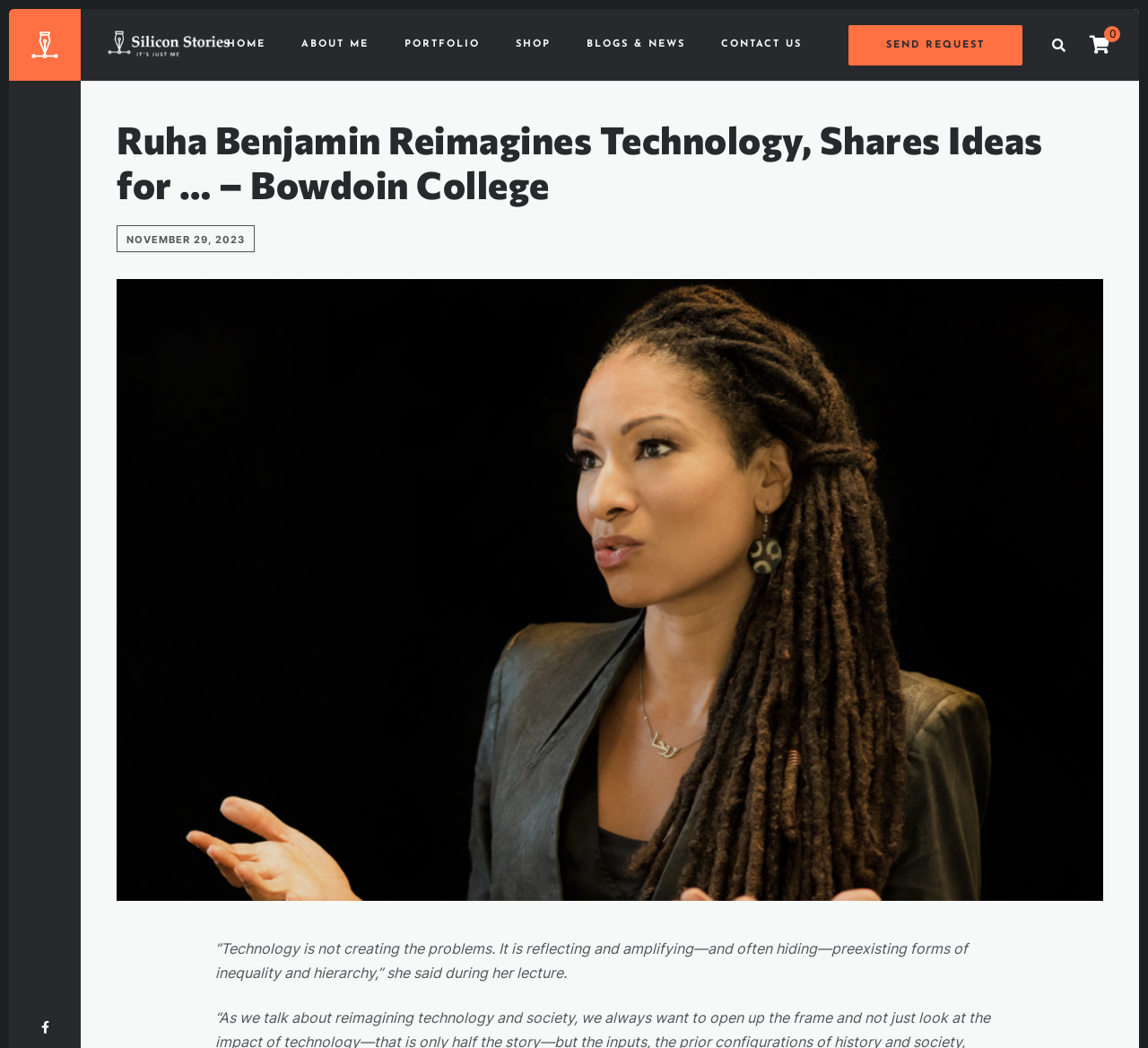What is the name of the person reimagining technology?
Relying on the image, give a concise answer in one word or a brief phrase.

Ruha Benjamin